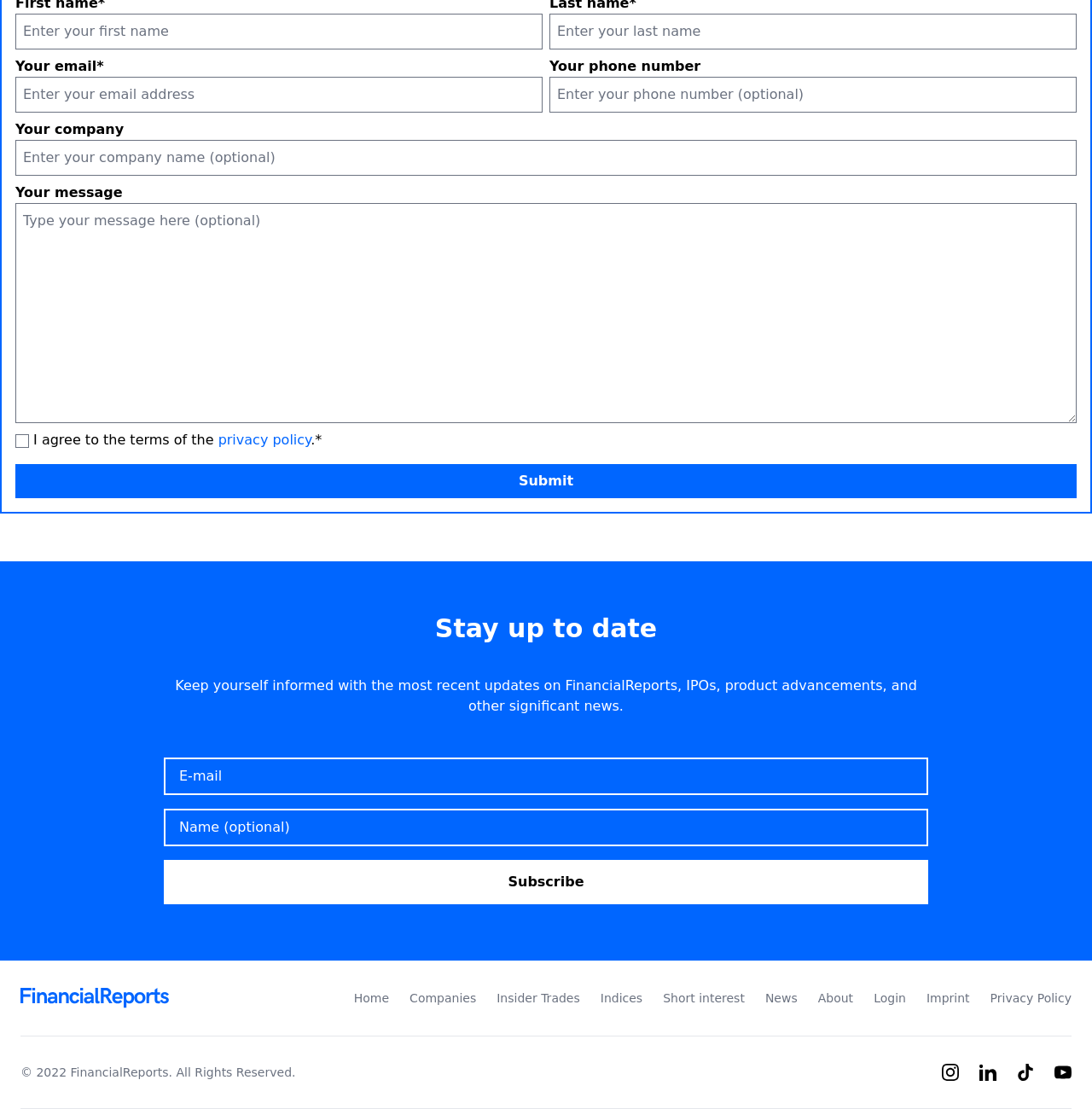Give a one-word or short-phrase answer to the following question: 
How many links are in the footer?

11